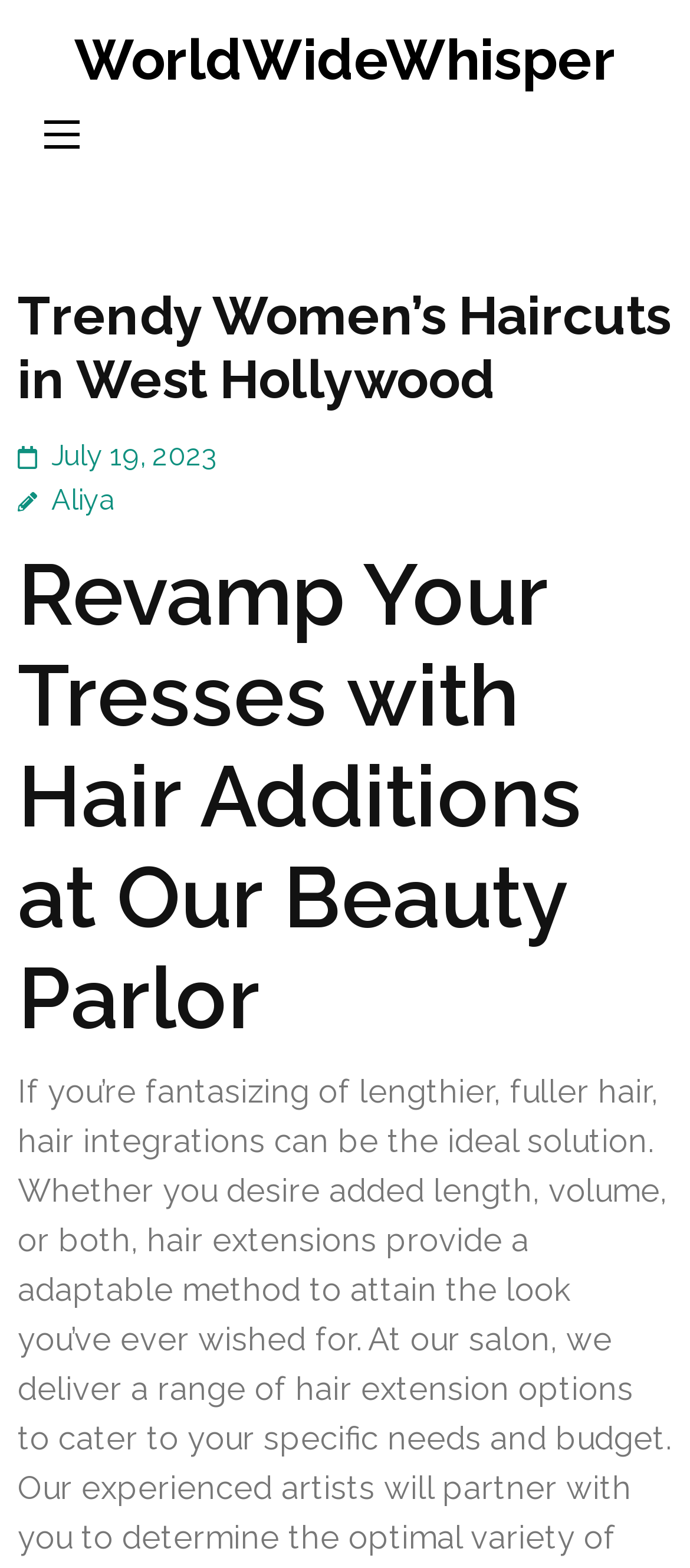Extract the bounding box coordinates for the HTML element that matches this description: "parent_node: WorldWideWhisper". The coordinates should be four float numbers between 0 and 1, i.e., [left, top, right, bottom].

[0.064, 0.077, 0.115, 0.095]